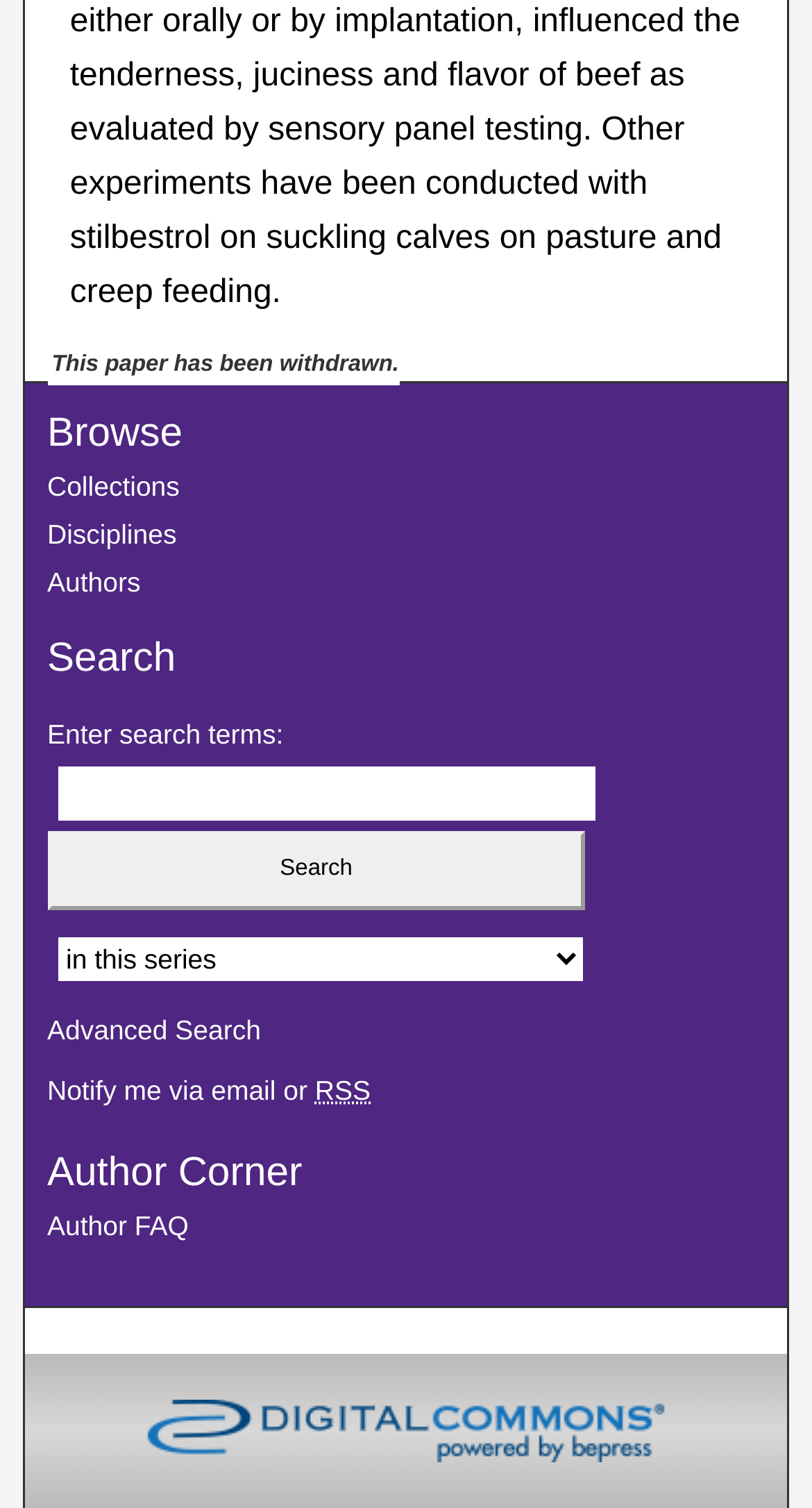Identify the bounding box coordinates of the area you need to click to perform the following instruction: "View author FAQ".

[0.058, 0.769, 0.942, 0.79]